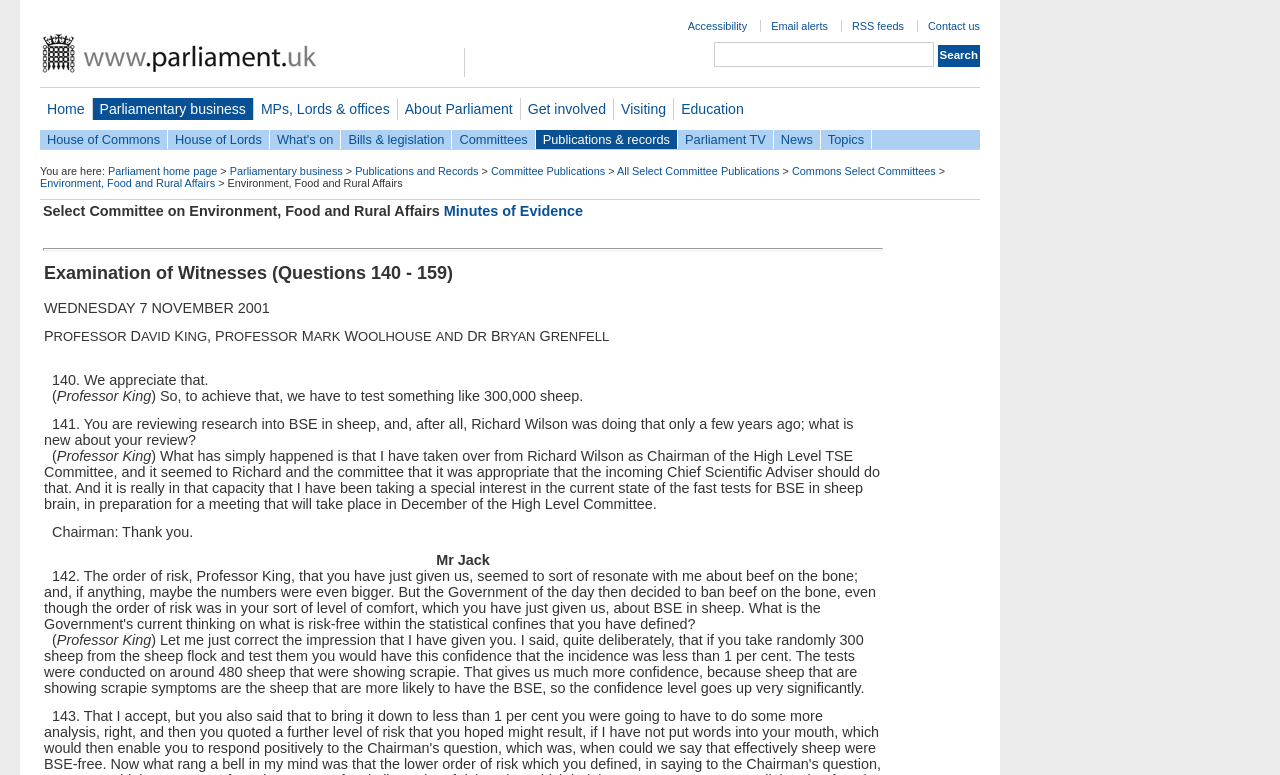Provide the bounding box coordinates of the area you need to click to execute the following instruction: "Click on the 'About' link".

None